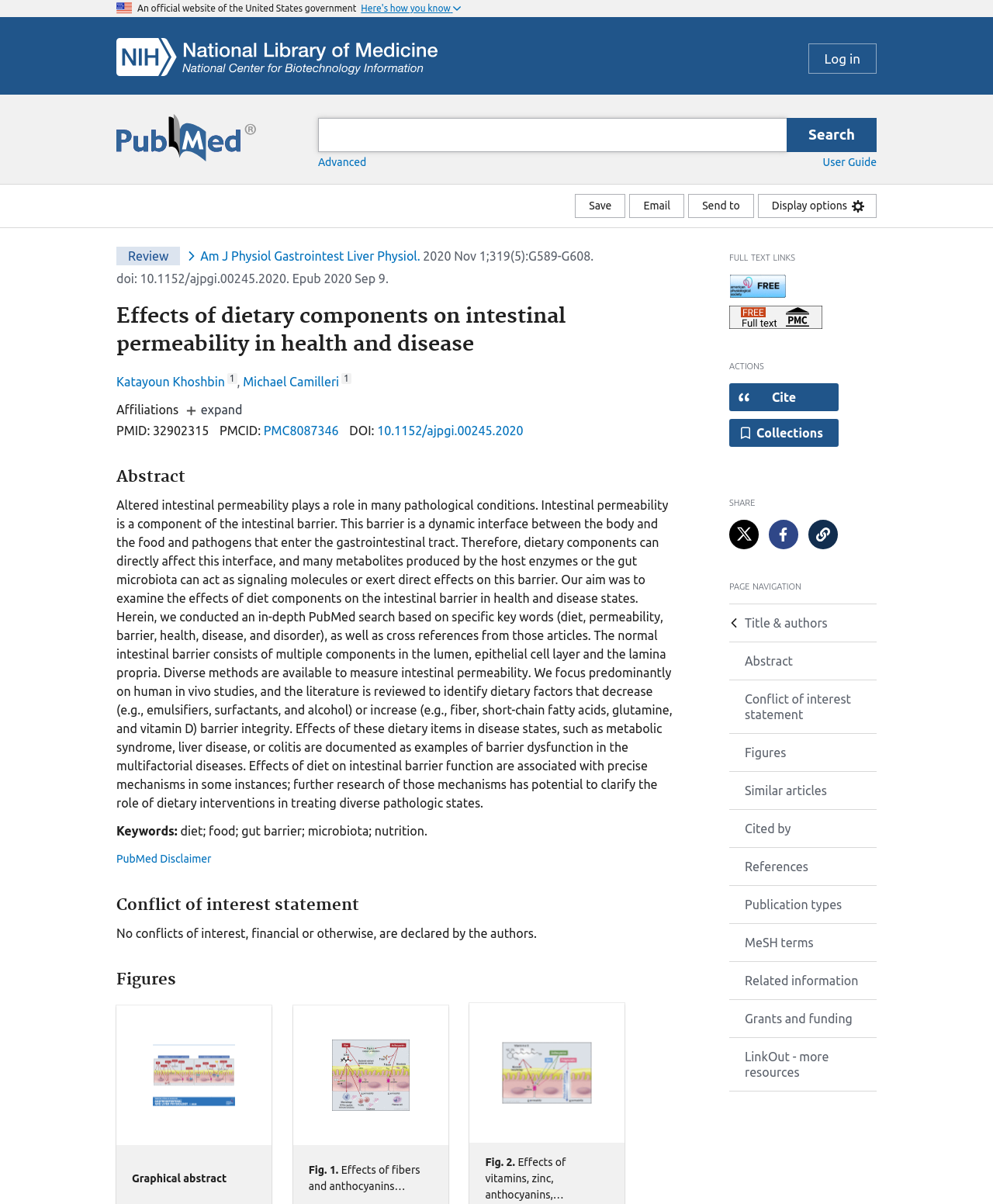Refer to the image and provide an in-depth answer to the question: 
What is the name of the journal?

I found the answer by looking at the journal information section, where it says 'American journal of physiology. Gastrointestinal and liver physiology'.